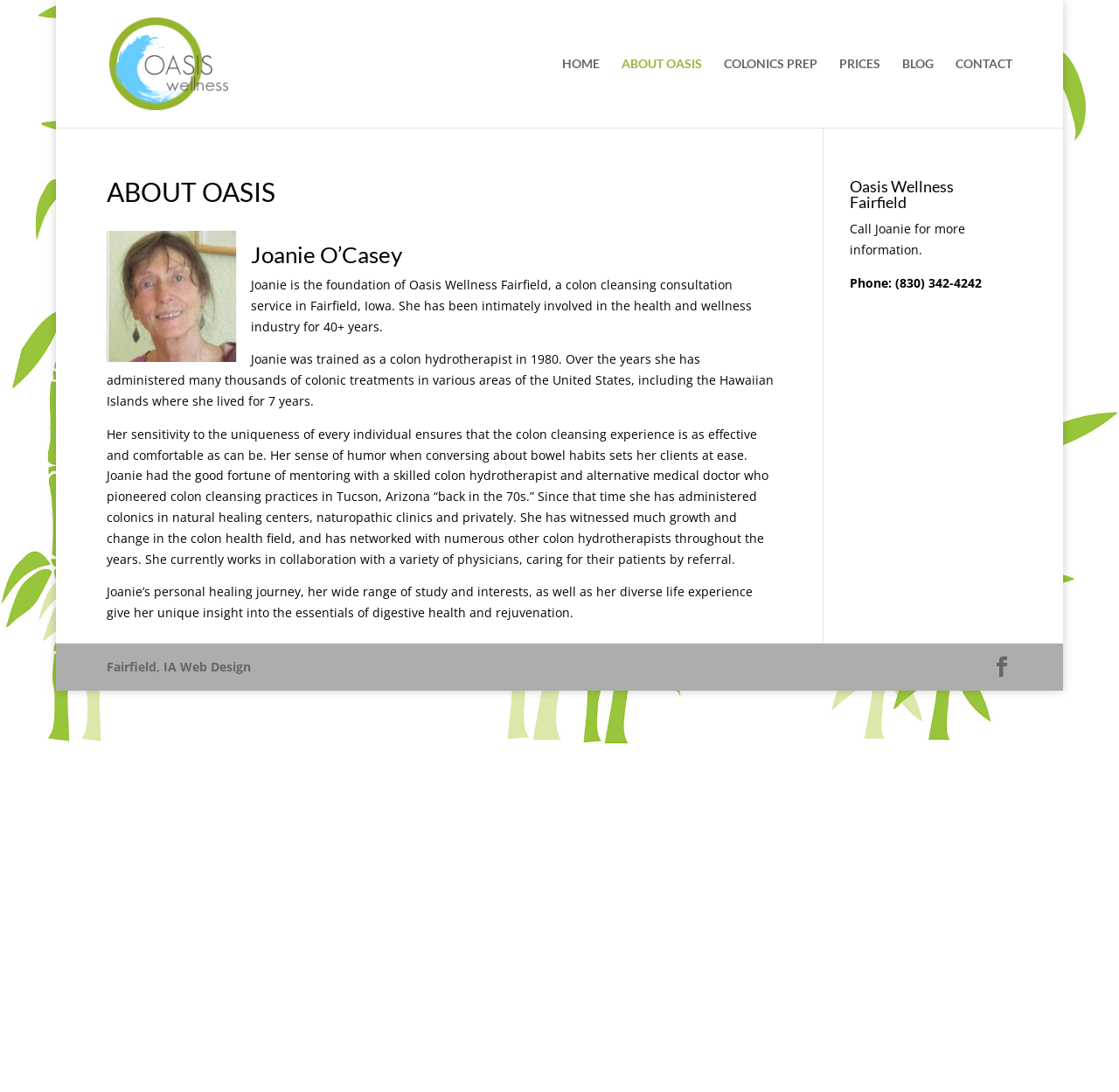How many years of experience does Joanie have in the health and wellness industry?
Kindly offer a comprehensive and detailed response to the question.

The answer can be found in the article section of the webpage, where it is mentioned that 'She has been intimately involved in the health and wellness industry for 40+ years'.